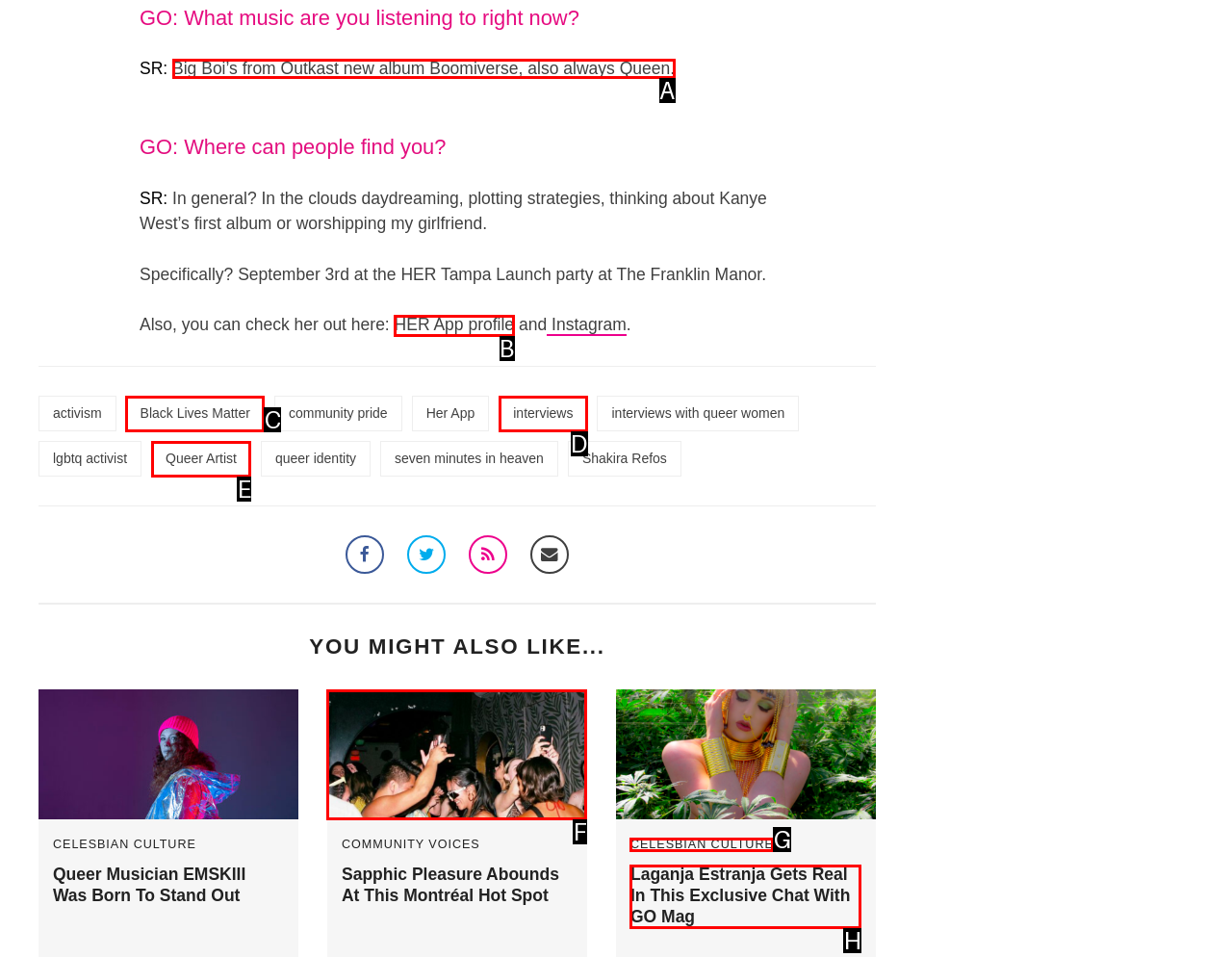Select the letter associated with the UI element you need to click to perform the following action: Read the interview with Big Boi from Outkast
Reply with the correct letter from the options provided.

A